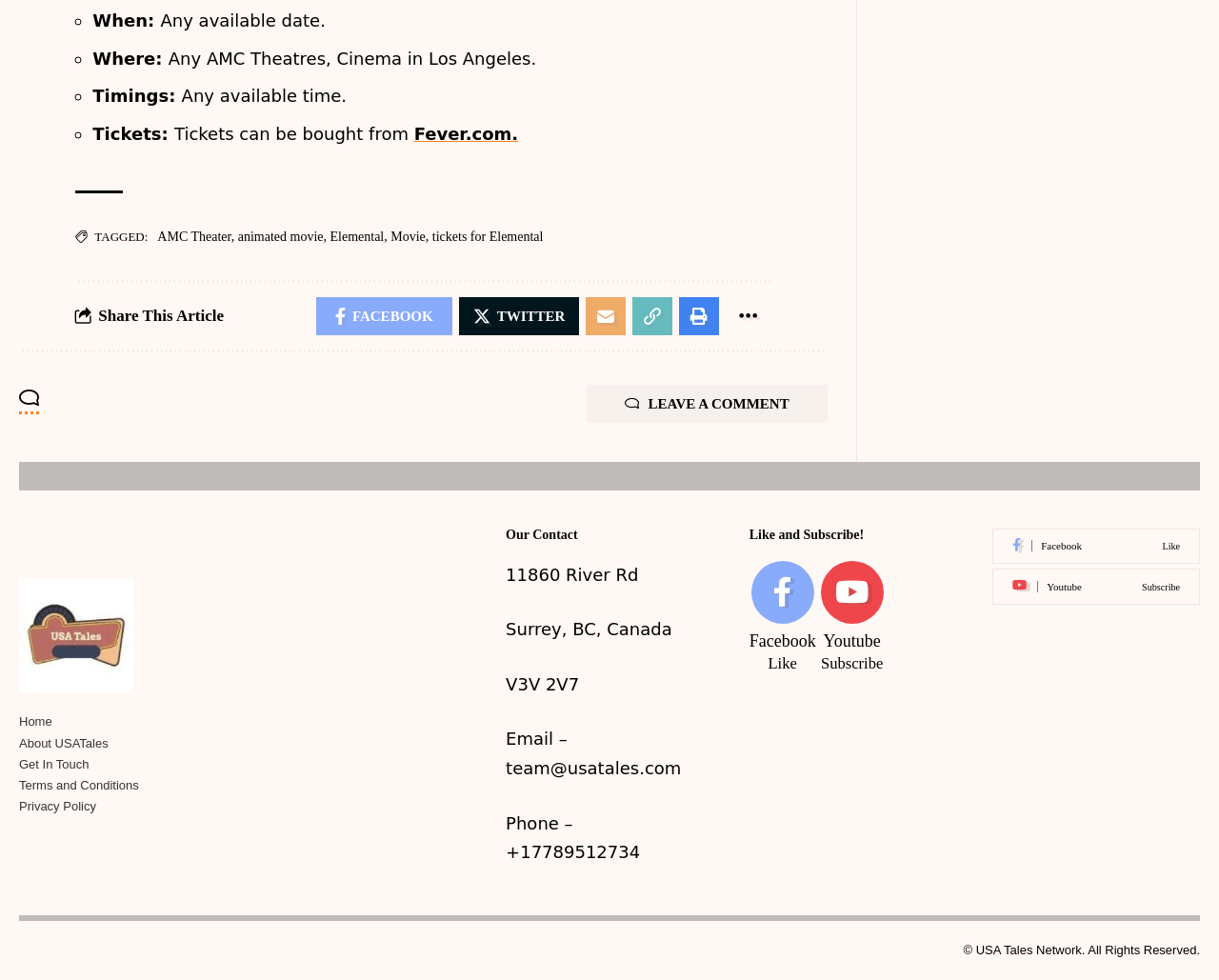Could you locate the bounding box coordinates for the section that should be clicked to accomplish this task: "Share on Facebook".

[0.259, 0.304, 0.371, 0.342]